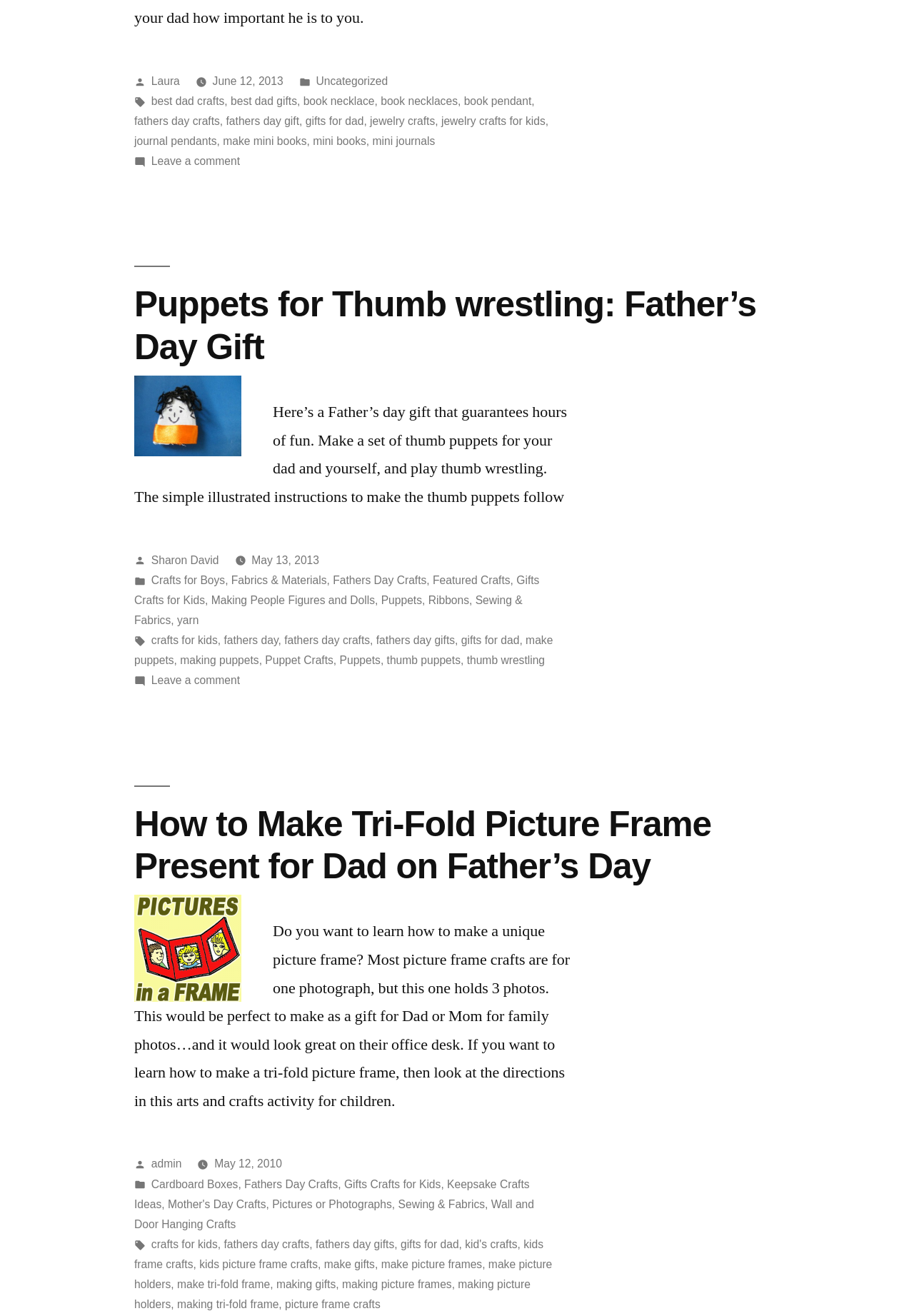How many photos can the tri-fold picture frame hold?
Please provide a detailed and thorough answer to the question.

The tri-fold picture frame can hold 3 photos, as mentioned in the article 'How to Make Tri-Fold Picture Frame Present for Dad on Father’s Day'.